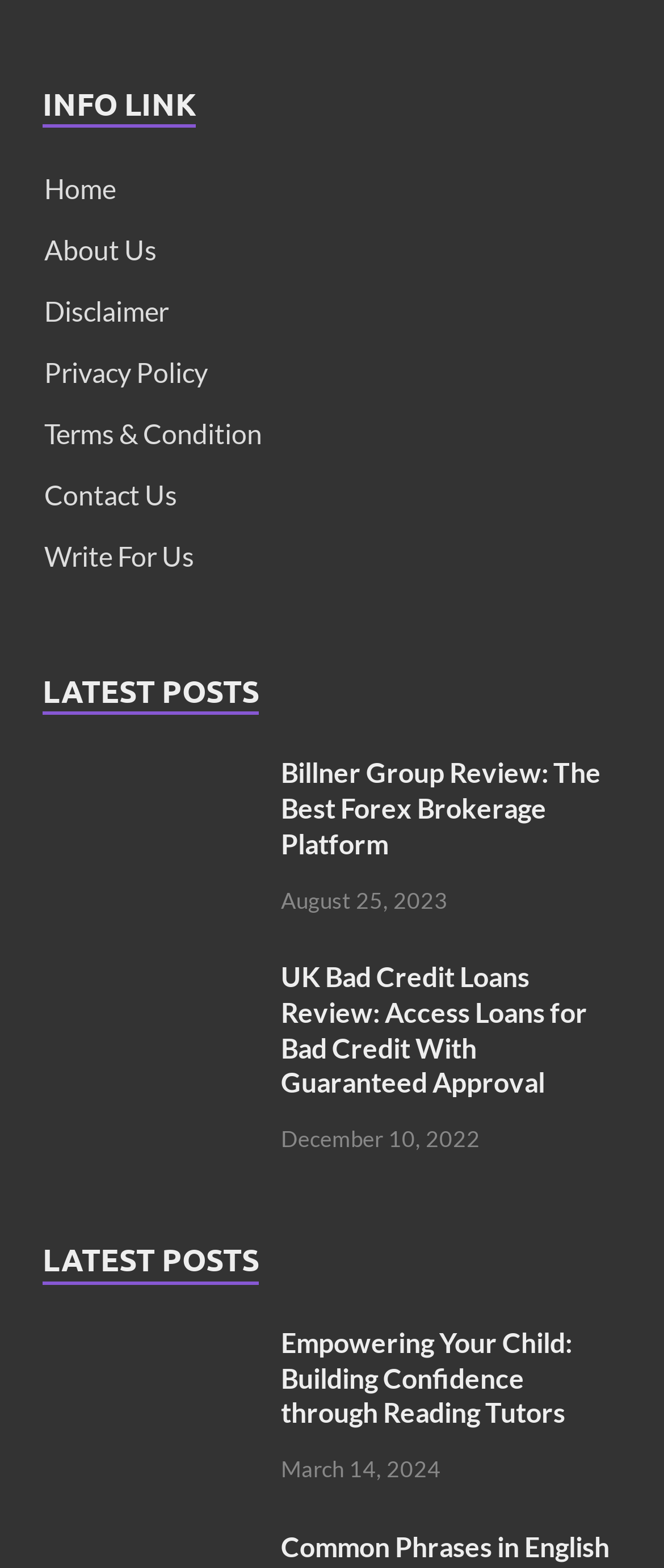Indicate the bounding box coordinates of the clickable region to achieve the following instruction: "View UK Bad Credit Loans Online Review."

[0.064, 0.612, 0.385, 0.685]